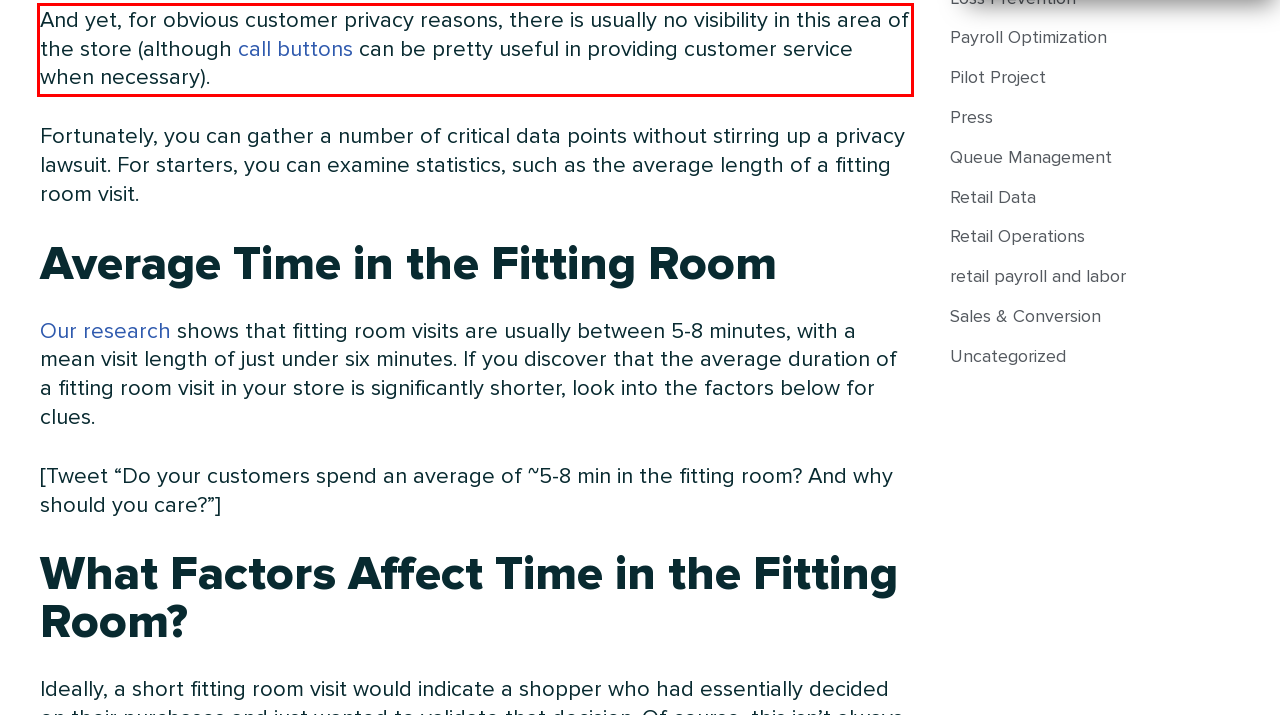Using the webpage screenshot, recognize and capture the text within the red bounding box.

And yet, for obvious customer privacy reasons, there is usually no visibility in this area of the store (although call buttons can be pretty useful in providing customer service when necessary).